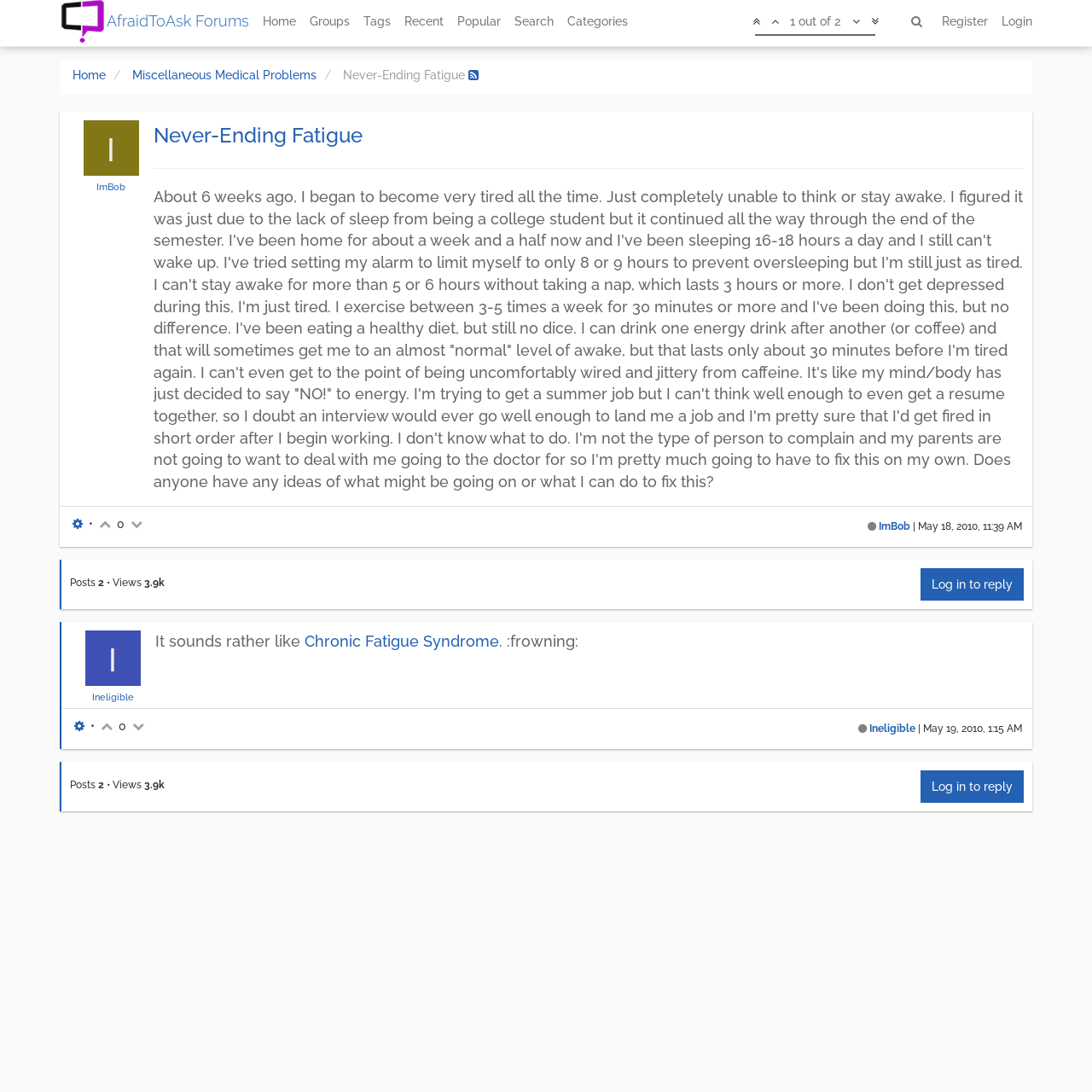Locate the bounding box coordinates of the clickable region necessary to complete the following instruction: "Contact the provider". Provide the coordinates in the format of four float numbers between 0 and 1, i.e., [left, top, right, bottom].

None